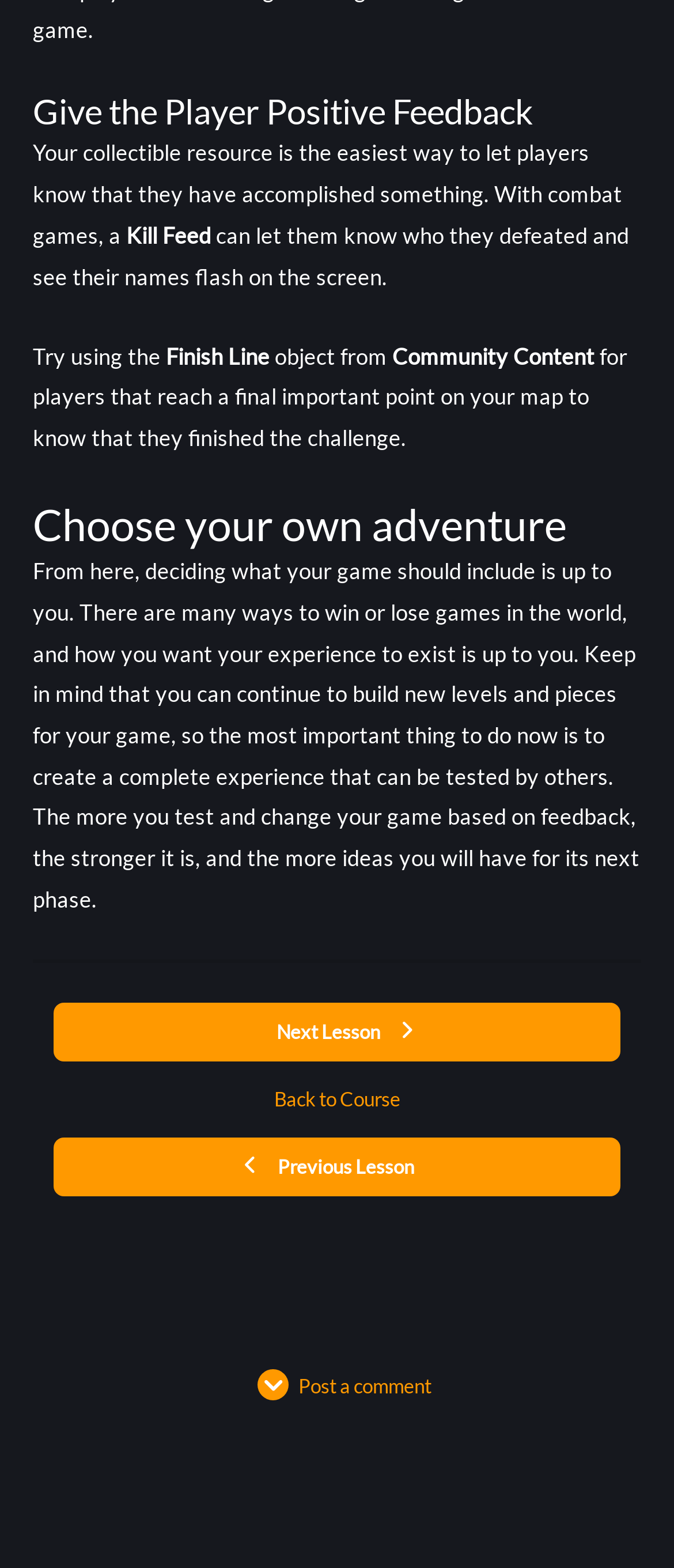Answer the question below with a single word or a brief phrase: 
What is an example of a way to give players positive feedback?

Kill Feed